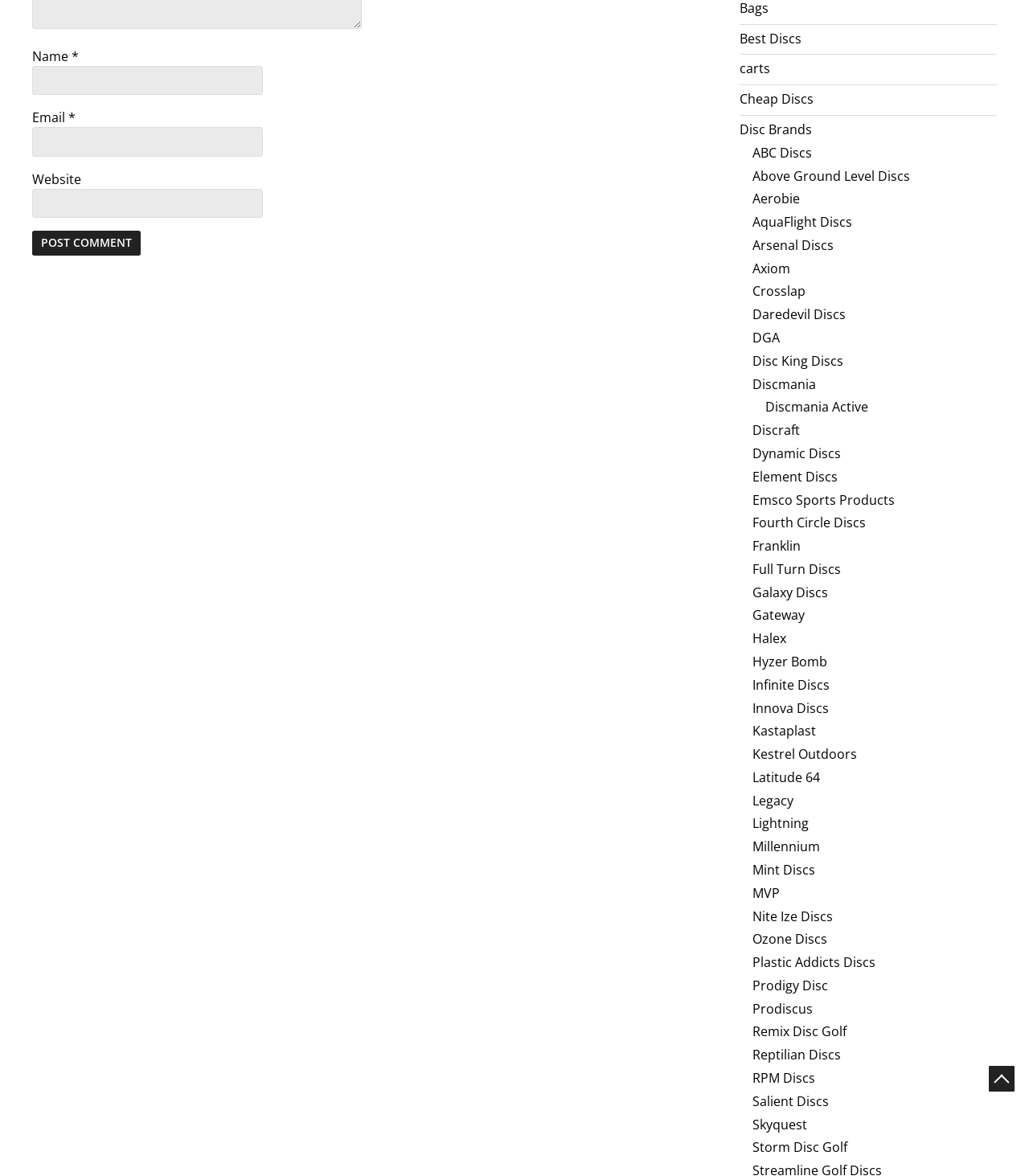Identify the bounding box coordinates of the element to click to follow this instruction: 'Click the Post Comment button'. Ensure the coordinates are four float values between 0 and 1, provided as [left, top, right, bottom].

[0.031, 0.196, 0.136, 0.217]